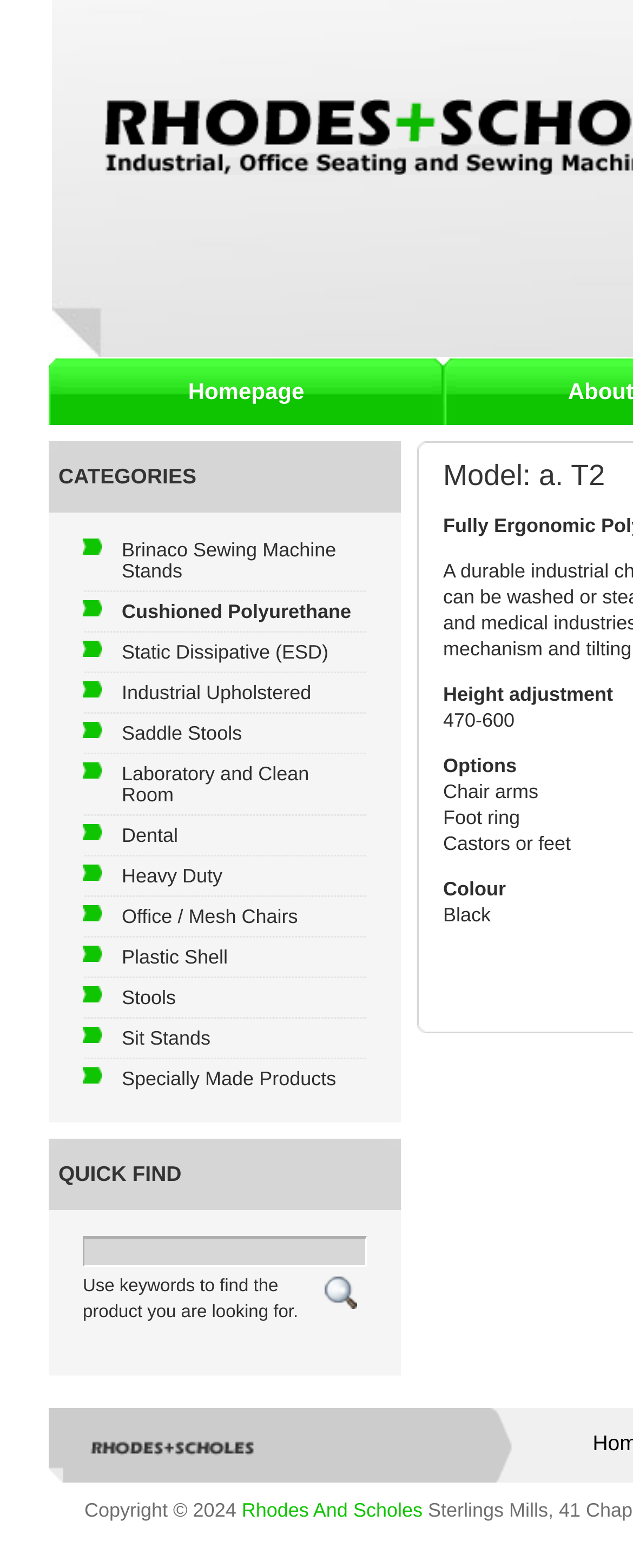Please specify the bounding box coordinates in the format (top-left x, top-left y, bottom-right x, bottom-right y), with values ranging from 0 to 1. Identify the bounding box for the UI component described as follows: Yamashina Institute for Ornithology

None